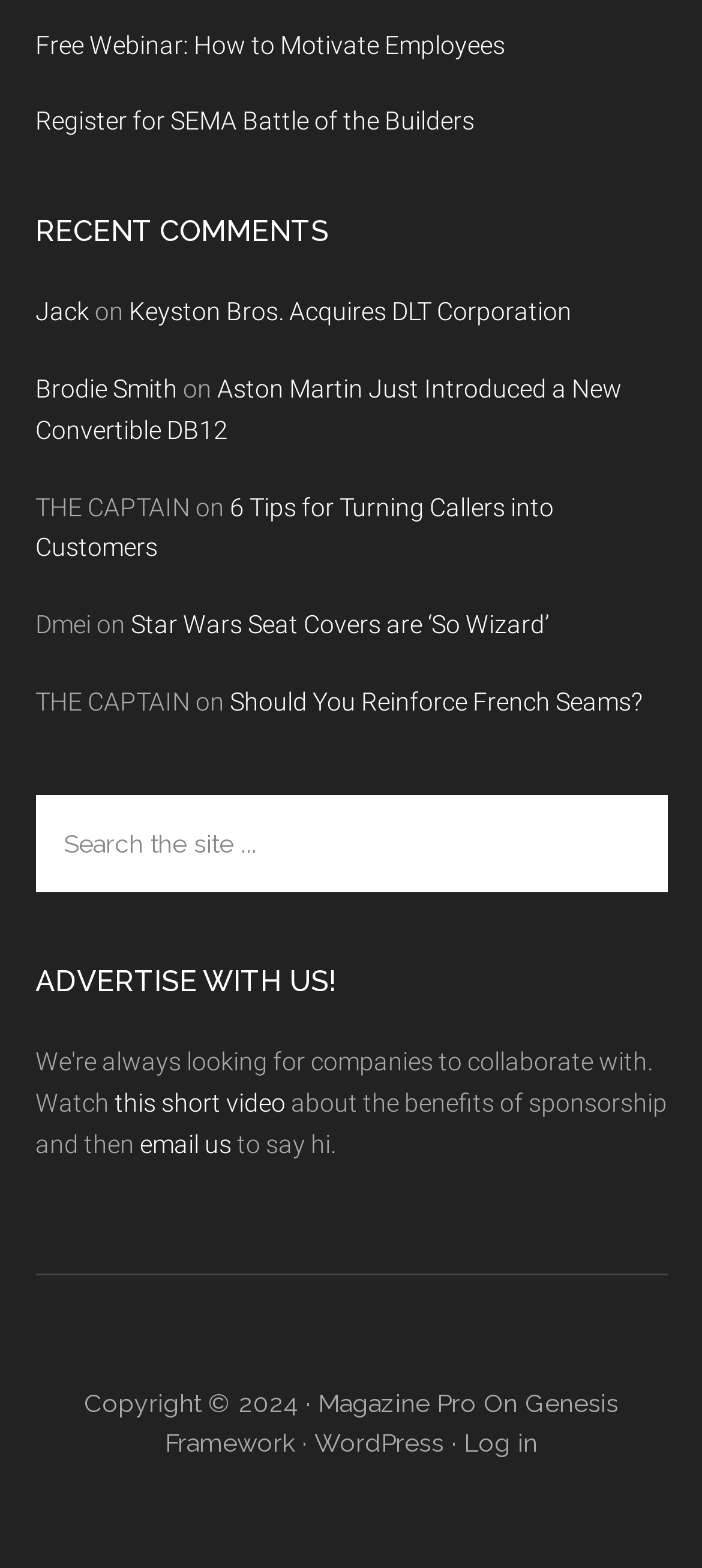Specify the bounding box coordinates of the area that needs to be clicked to achieve the following instruction: "Read about 6 Tips for Turning Callers into Customers".

[0.05, 0.314, 0.788, 0.358]